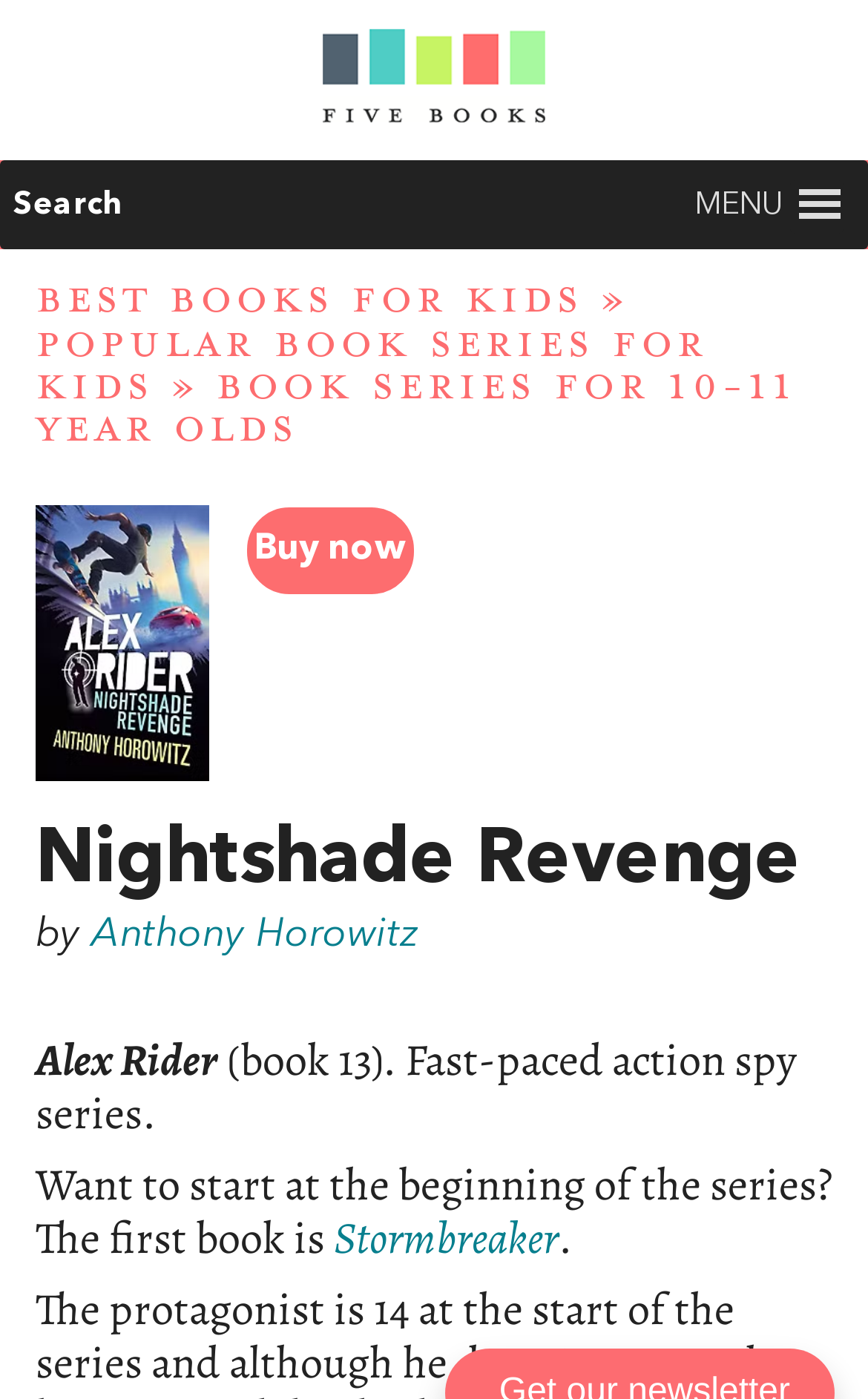Illustrate the webpage thoroughly, mentioning all important details.

This webpage is about the book "Nightshade Revenge" by Anthony Horowitz, which is part of the Alex Rider series. At the top left, there is a link to "Five Books" accompanied by an image, and next to it, an empty link. On the top right, there is a search link and a menu button with an image. 

Below the top section, there is a heading that reads "BEST BOOKS FOR KIDS » POPULAR BOOK SERIES FOR KIDS » BOOK SERIES FOR 10-11 YEAR OLDS", which is divided into three links. 

The main content of the page is about the book "Nightshade Revenge". There is a link to the book title with an accompanying image, and a "Buy now" link to the right of the image. Below the book title, there are two headings, "Nightshade Revenge" and "by Anthony Horowitz", with links to each. 

Further down, there are three blocks of text. The first block reads "Alex Rider", the second block describes the book series as "Fast-paced action spy series", and the third block suggests starting the series from the beginning, with a link to the first book, "Stormbreaker".